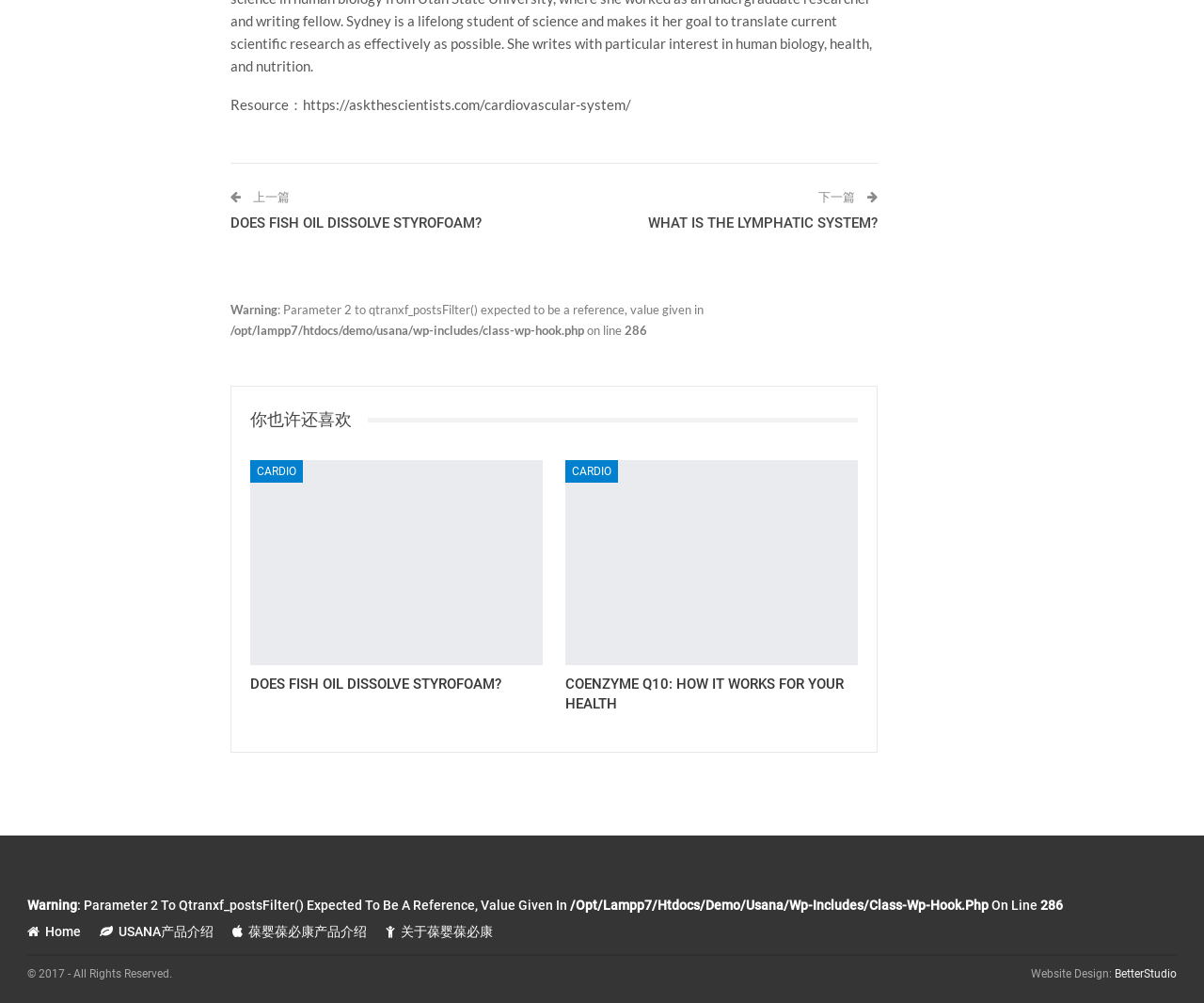For the given element description Home, determine the bounding box coordinates of the UI element. The coordinates should follow the format (top-left x, top-left y, bottom-right x, bottom-right y) and be within the range of 0 to 1.

None